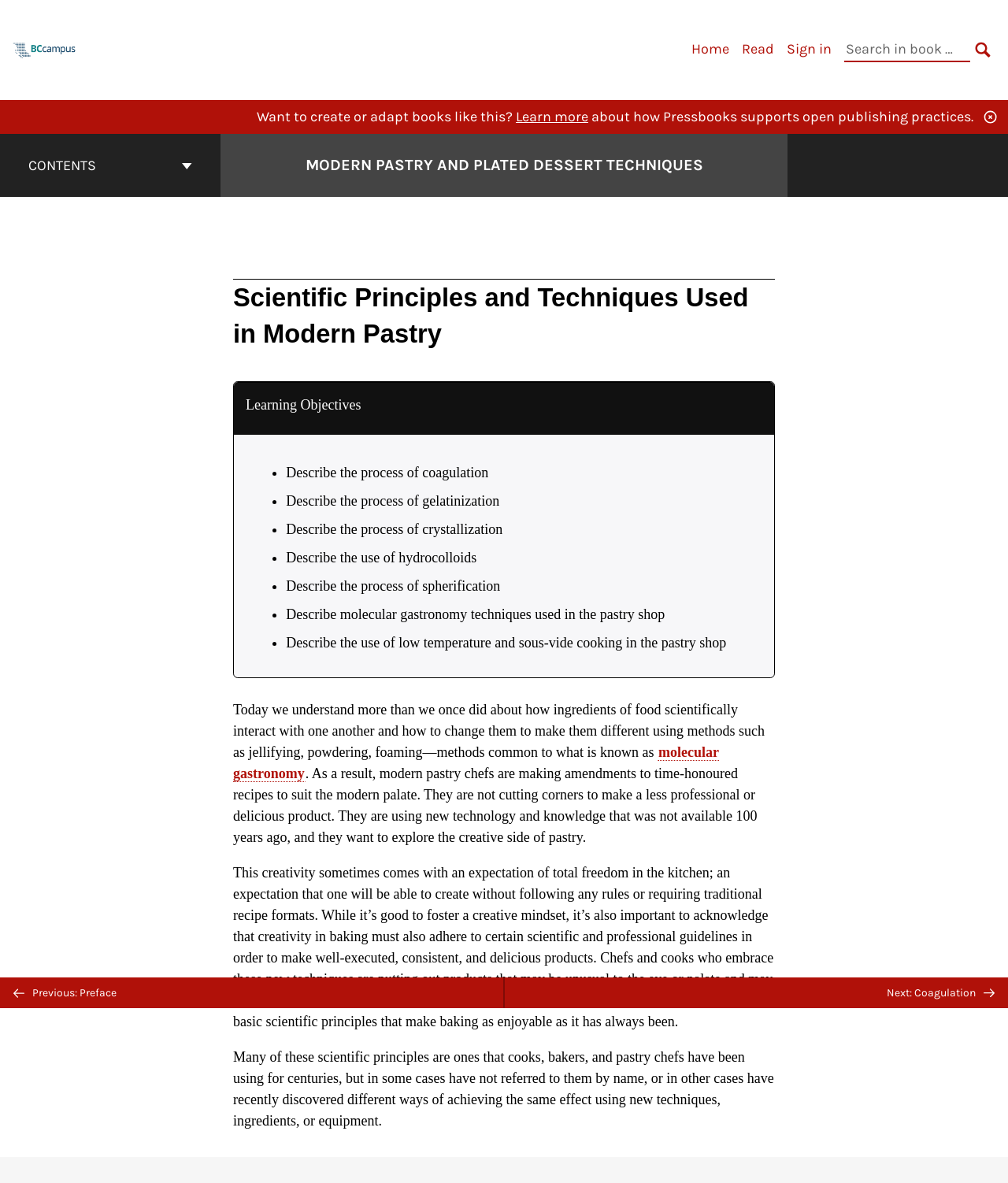What is the topic of the learning objectives?
Kindly give a detailed and elaborate answer to the question.

I found the answer by looking at the heading 'Scientific Principles and Techniques Used in Modern Pastry' and the learning objectives listed below it, which suggests that the topic of the learning objectives is related to scientific principles and techniques.